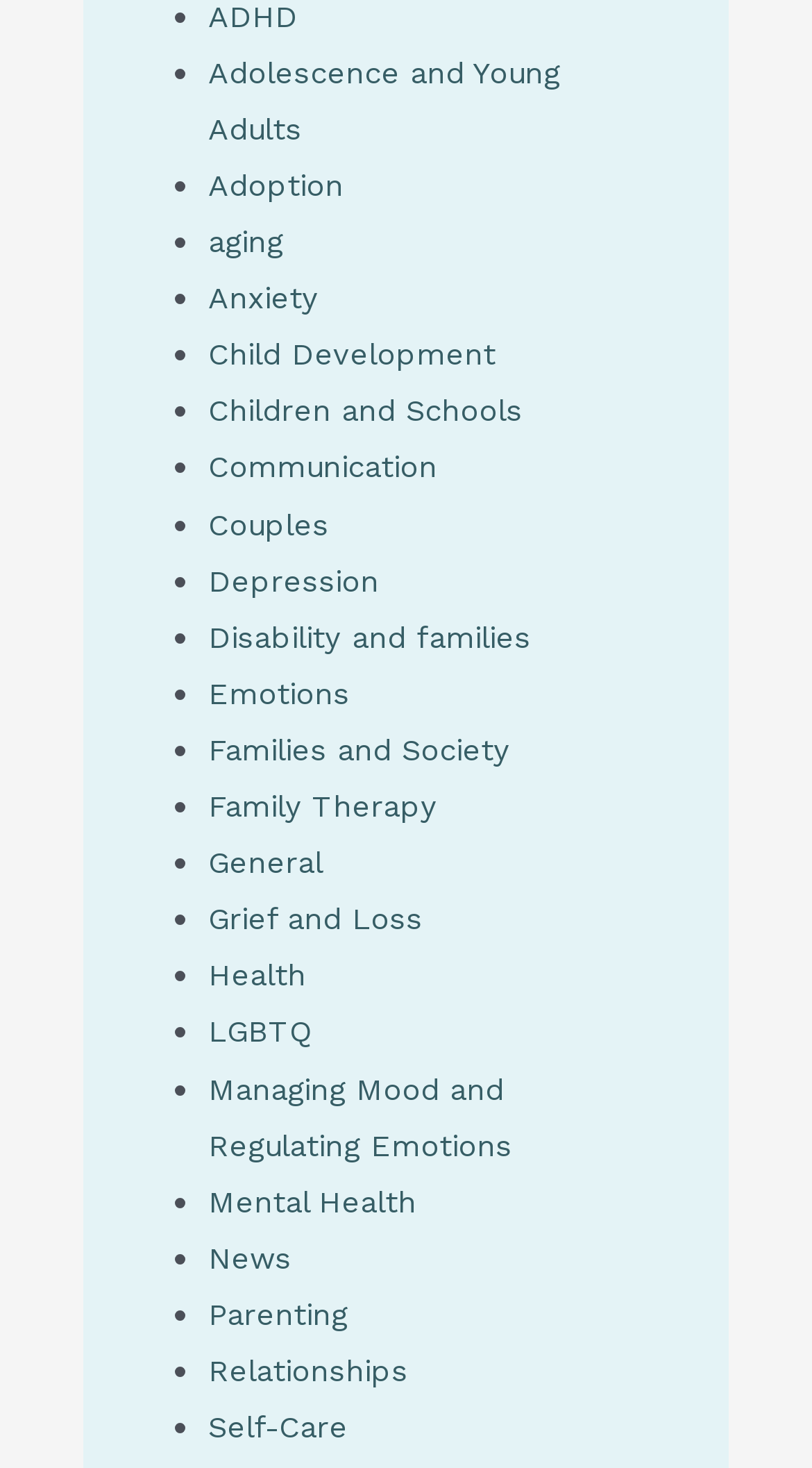Please identify the bounding box coordinates of the clickable area that will fulfill the following instruction: "Click on Adolescence and Young Adults". The coordinates should be in the format of four float numbers between 0 and 1, i.e., [left, top, right, bottom].

[0.256, 0.037, 0.69, 0.101]